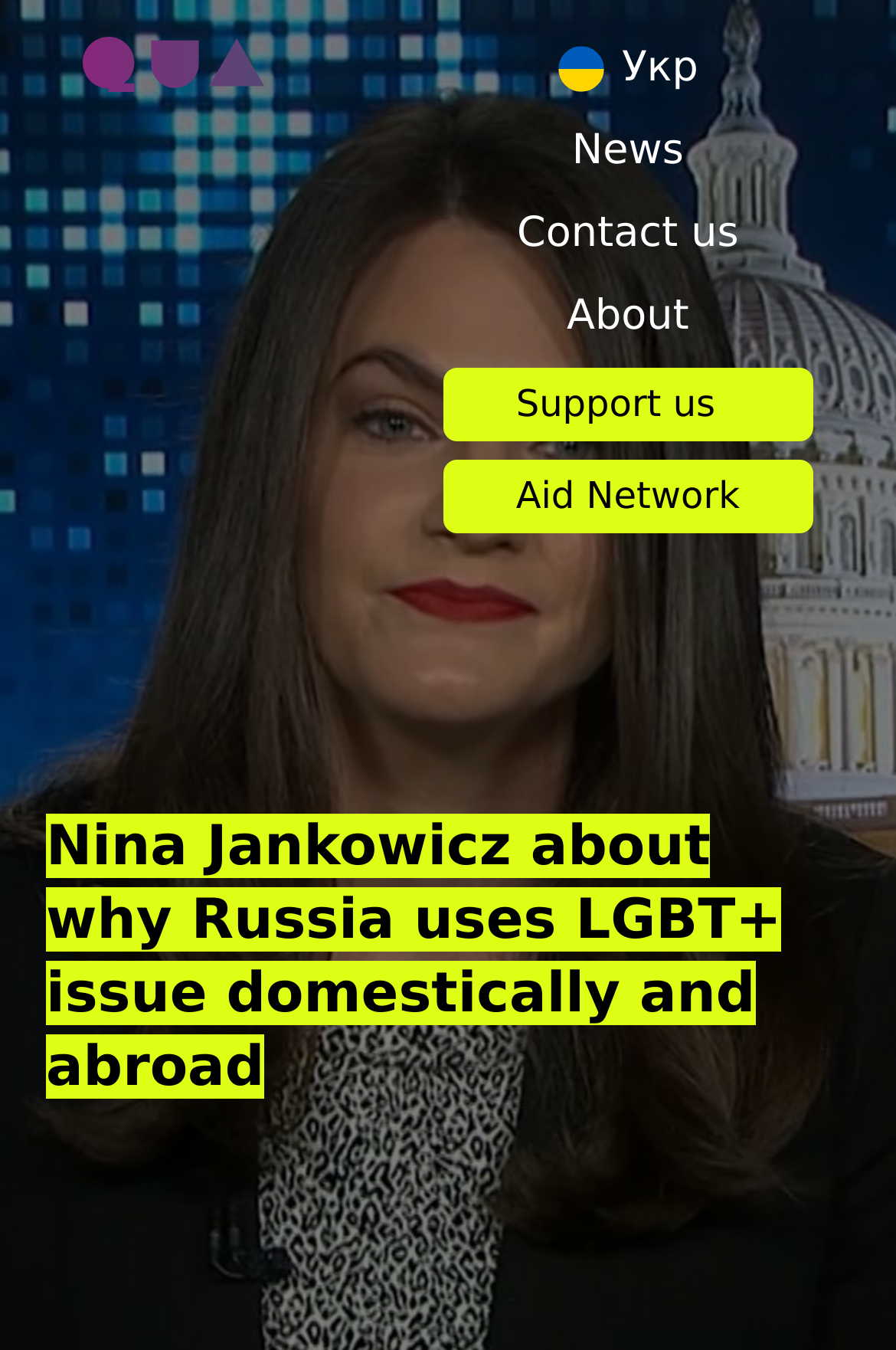What is the purpose of the 'Support us' link?
Your answer should be a single word or phrase derived from the screenshot.

Donation